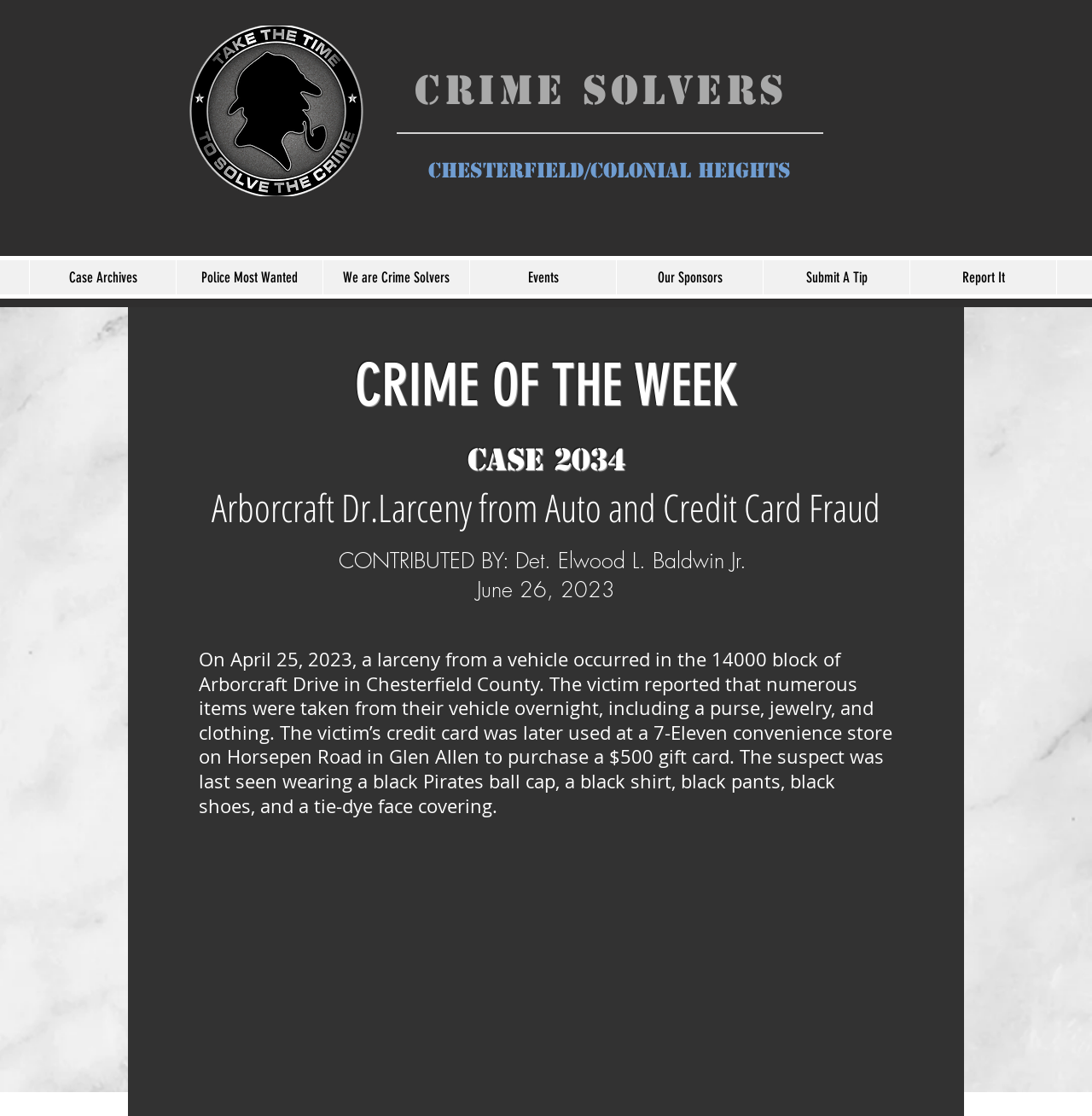Extract the bounding box for the UI element that matches this description: "Police Most Wanted".

[0.161, 0.233, 0.295, 0.264]